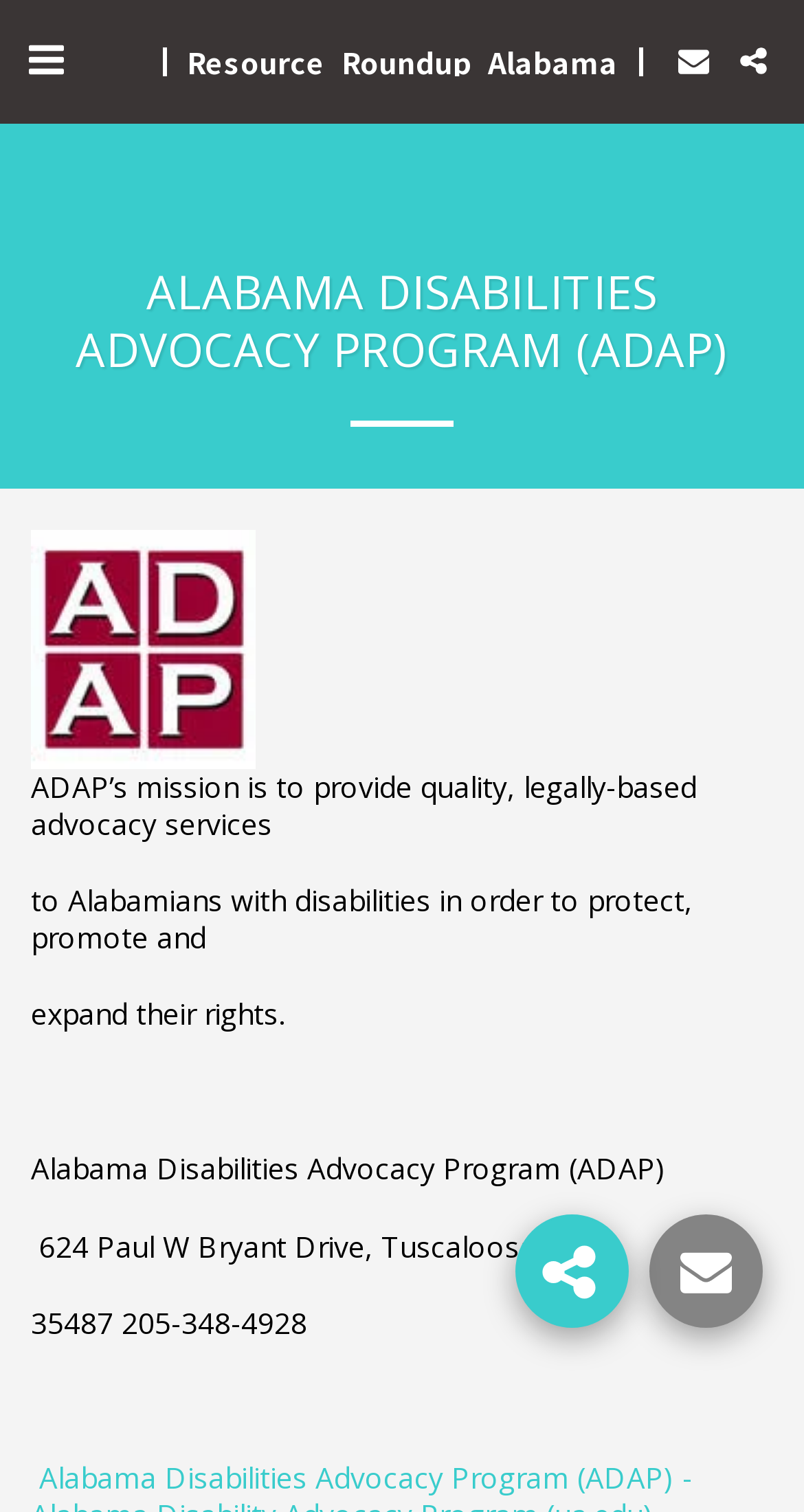Determine the main headline from the webpage and extract its text.

ALABAMA DISABILITIES ADVOCACY PROGRAM (ADAP)